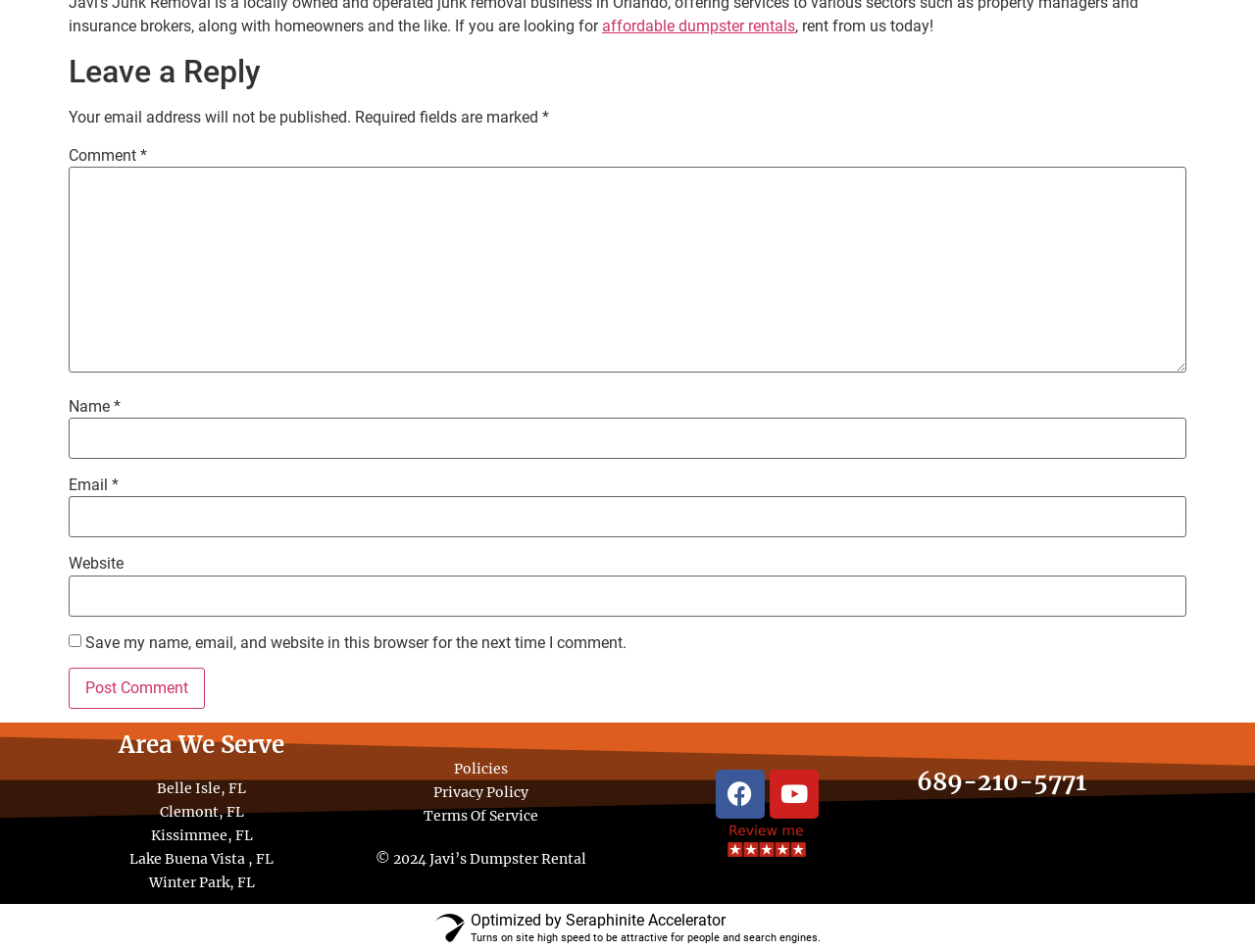What is the company name?
Using the details from the image, give an elaborate explanation to answer the question.

I found the company name 'Javi’s Dumpster Rental' at the bottom of the webpage, in the copyright section, which is a common place to find such information.